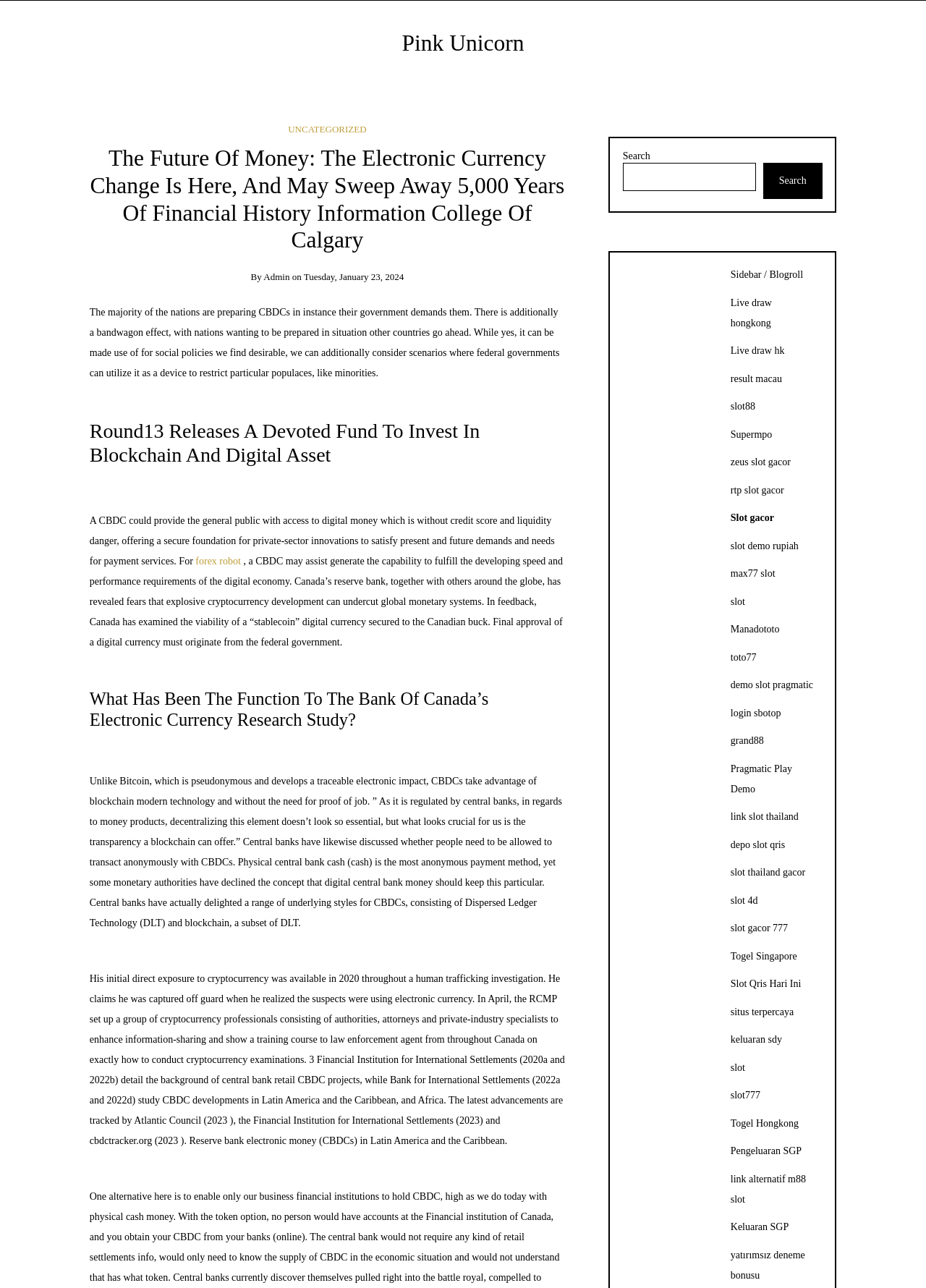Provide a thorough summary of the webpage.

The webpage appears to be a blog or news article page, with a focus on cryptocurrency and digital currencies. At the top of the page, there is a heading that reads "The Future Of Money: The Electronic Currency Change Is Here, And May Sweep Away 5,000 Years Of Financial History Information College Of Calgary" followed by a link to "Pink Unicorn". Below this, there is a section with the title "By Admin" and a date "Tuesday, January 23, 2024".

The main content of the page is divided into several sections, each with its own heading. The first section discusses the preparation of Central Bank Digital Currencies (CBDCs) by various nations, and the potential benefits and risks associated with them. The second section talks about the release of a dedicated fund to invest in blockchain and digital assets by Round13.

The page also features several links to other articles or resources, including a link to "forex robot" and several links to cryptocurrency-related websites. There is also a search bar at the top right corner of the page, allowing users to search for specific topics or keywords.

On the right-hand side of the page, there is a sidebar with a list of links to various websites and resources, including online casinos and gambling sites. These links are labeled as "Sidebar / Blogroll".

Overall, the webpage appears to be a resource for individuals interested in learning about cryptocurrency, digital currencies, and blockchain technology, with a focus on news, articles, and resources related to these topics.